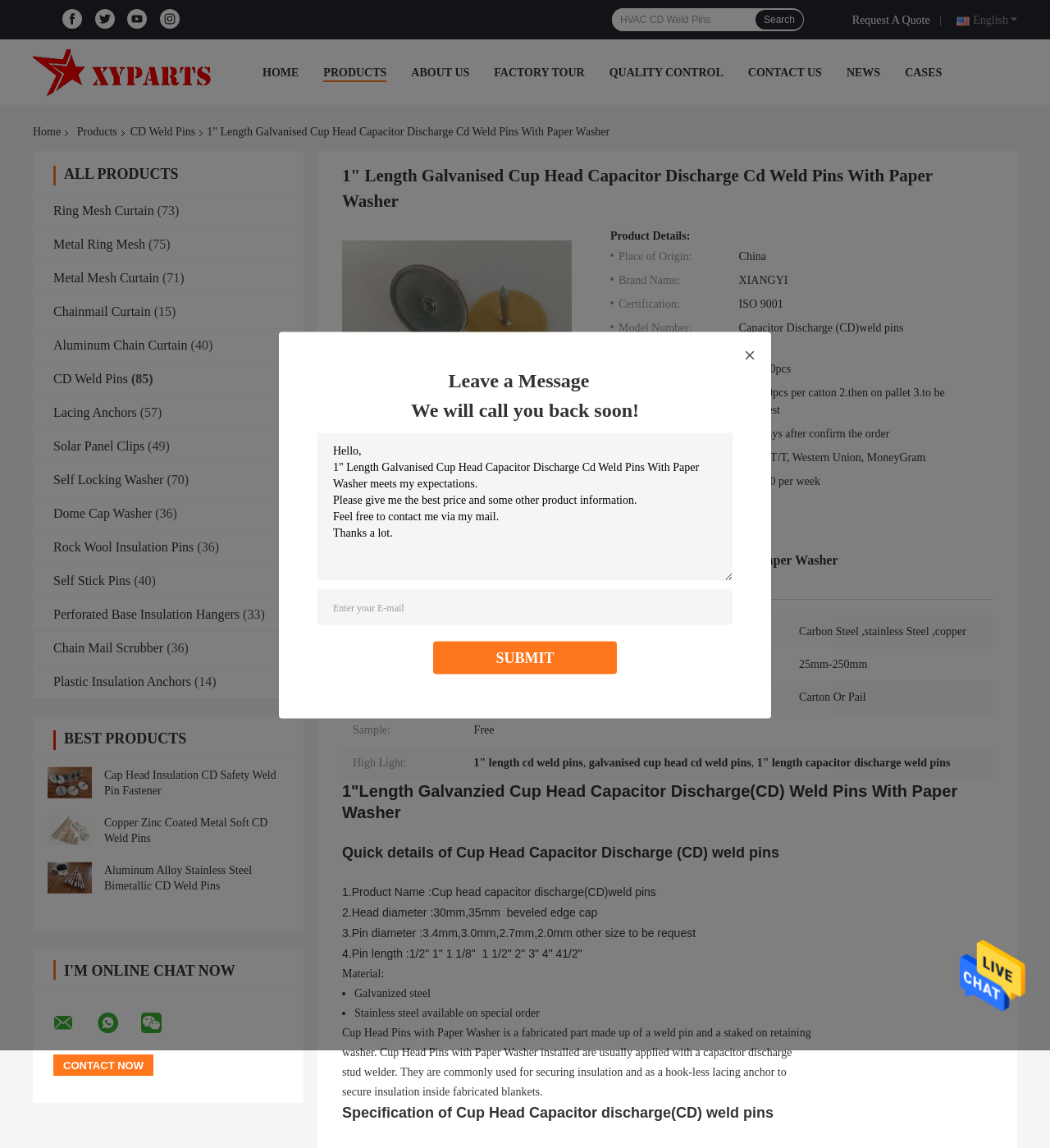How many product categories are listed on this webpage?
Provide a well-explained and detailed answer to the question.

I counted the number of product categories by looking at the headings with text 'Ring Mesh Curtain', 'Metal Ring Mesh', 'Metal Mesh Curtain', 'Chainmail Curtain', 'Aluminum Chain Curtain', 'CD Weld Pins', 'Lacing Anchors', 'Solar Panel Clips', 'Self Locking Washer', 'Dome Cap Washer', 'Rock Wool Insulation Pins', and 'Self Stick Pins', which are located in the middle of the webpage.